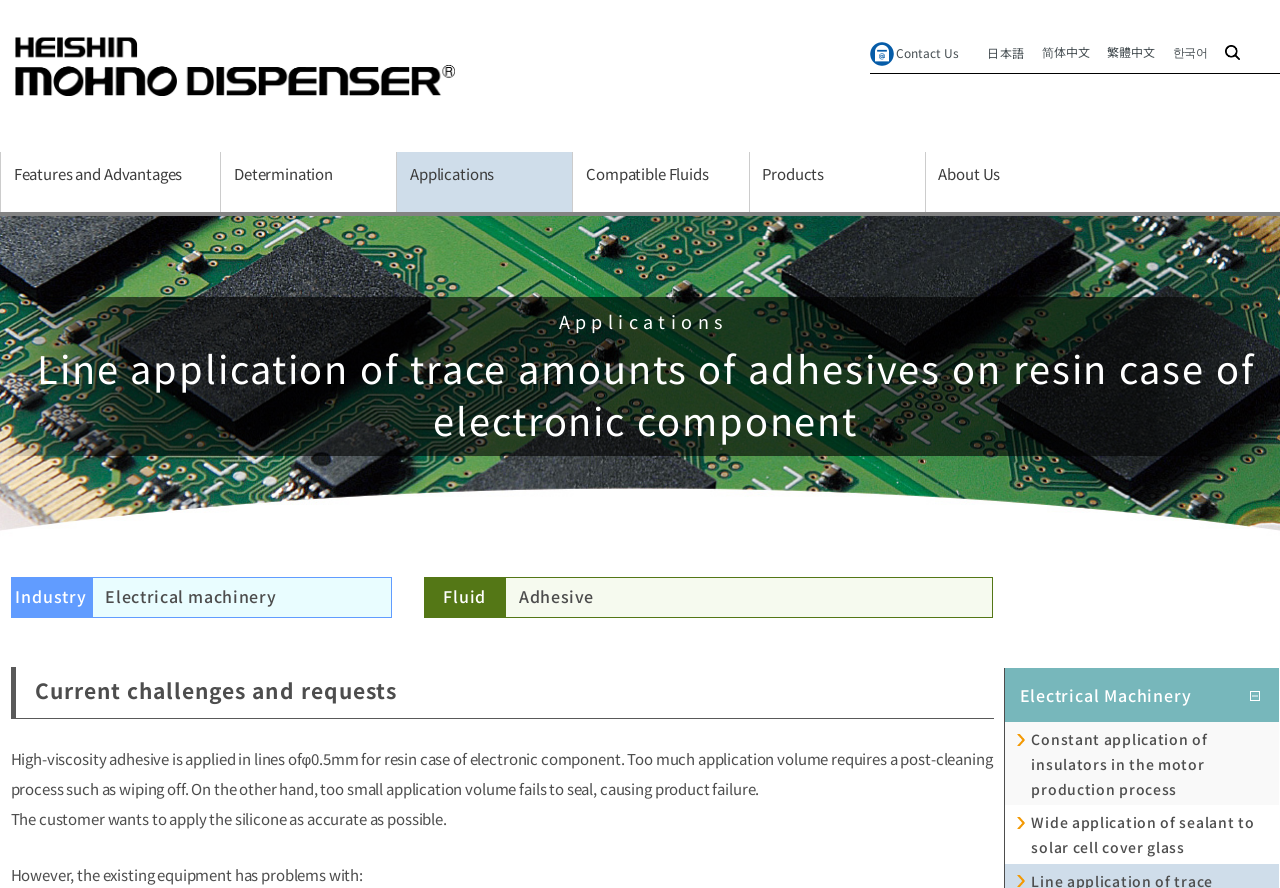Kindly determine the bounding box coordinates for the area that needs to be clicked to execute this instruction: "Click the 'Search' button".

[0.957, 0.051, 0.969, 0.068]